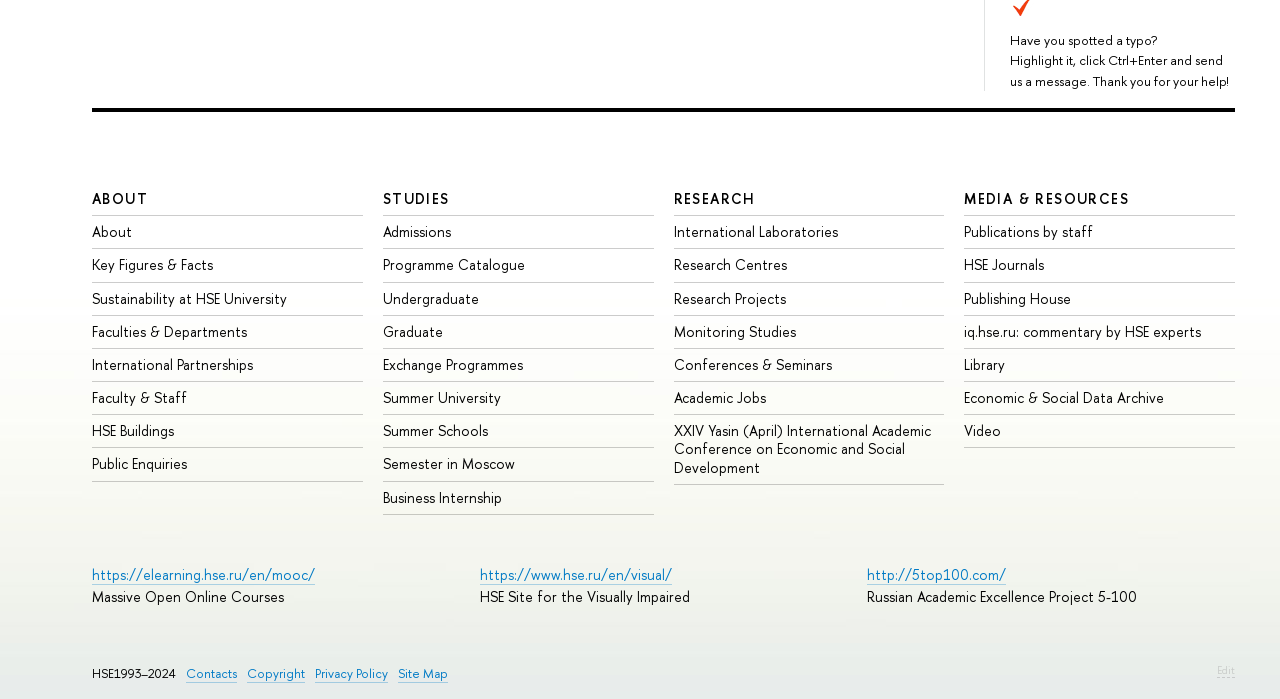Pinpoint the bounding box coordinates of the clickable area needed to execute the instruction: "Check XXIV Yasin (April) International Academic Conference on Economic and Social Development". The coordinates should be specified as four float numbers between 0 and 1, i.e., [left, top, right, bottom].

[0.526, 0.603, 0.727, 0.682]